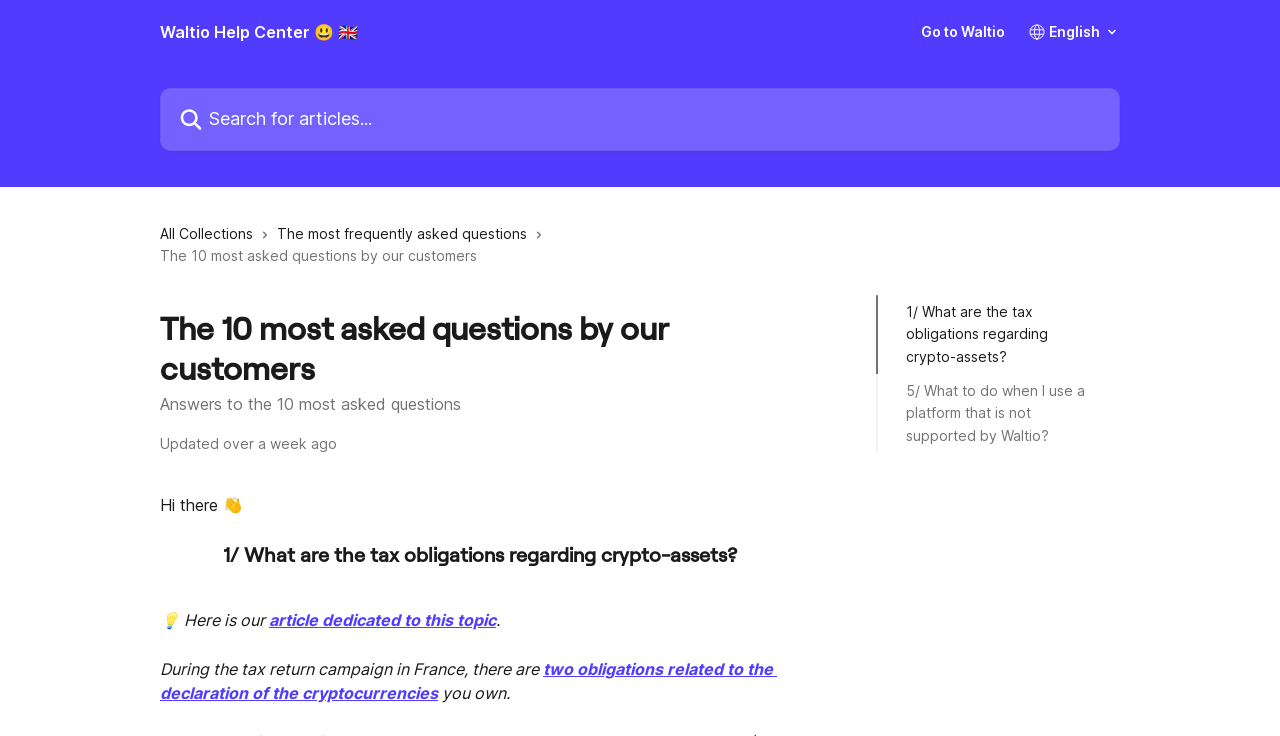What is the language of the webpage?
Please respond to the question with a detailed and informative answer.

The language of the webpage is English, which can be determined by the 'English' text next to the flag icon in the top-right corner of the webpage.